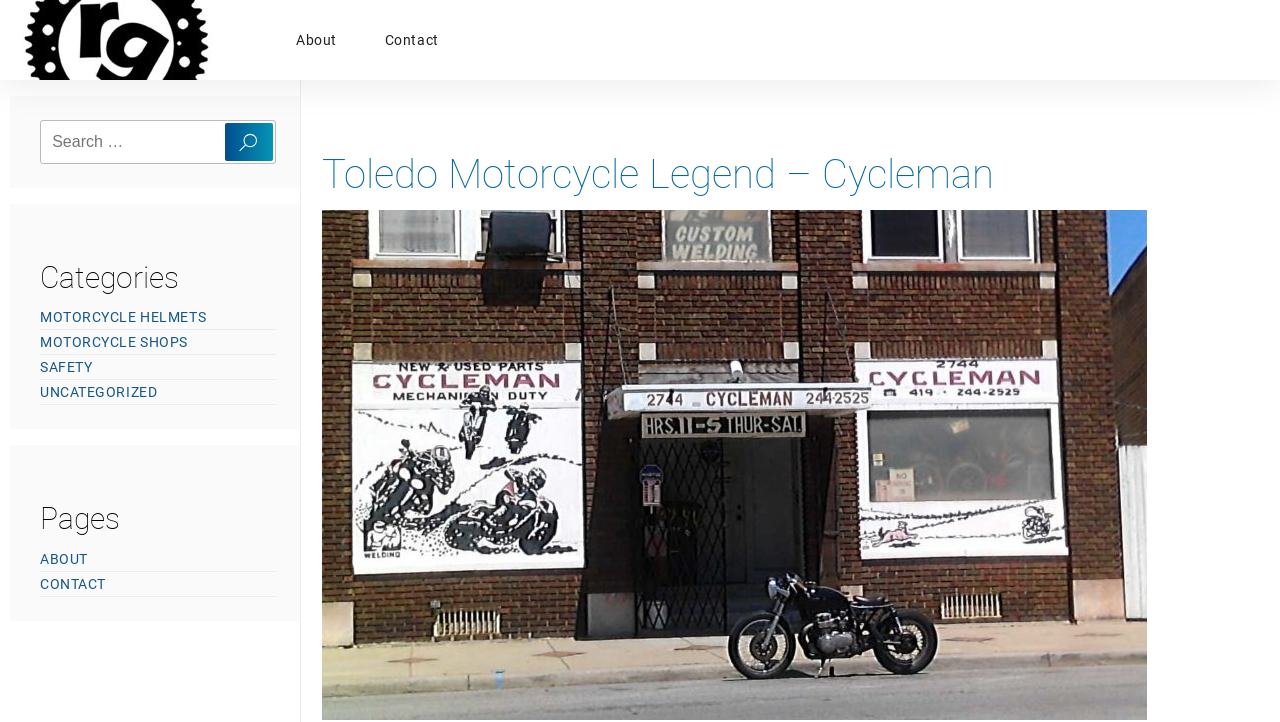What is the name of the motorcycle shop?
Based on the image, provide your answer in one word or phrase.

Cycle Man